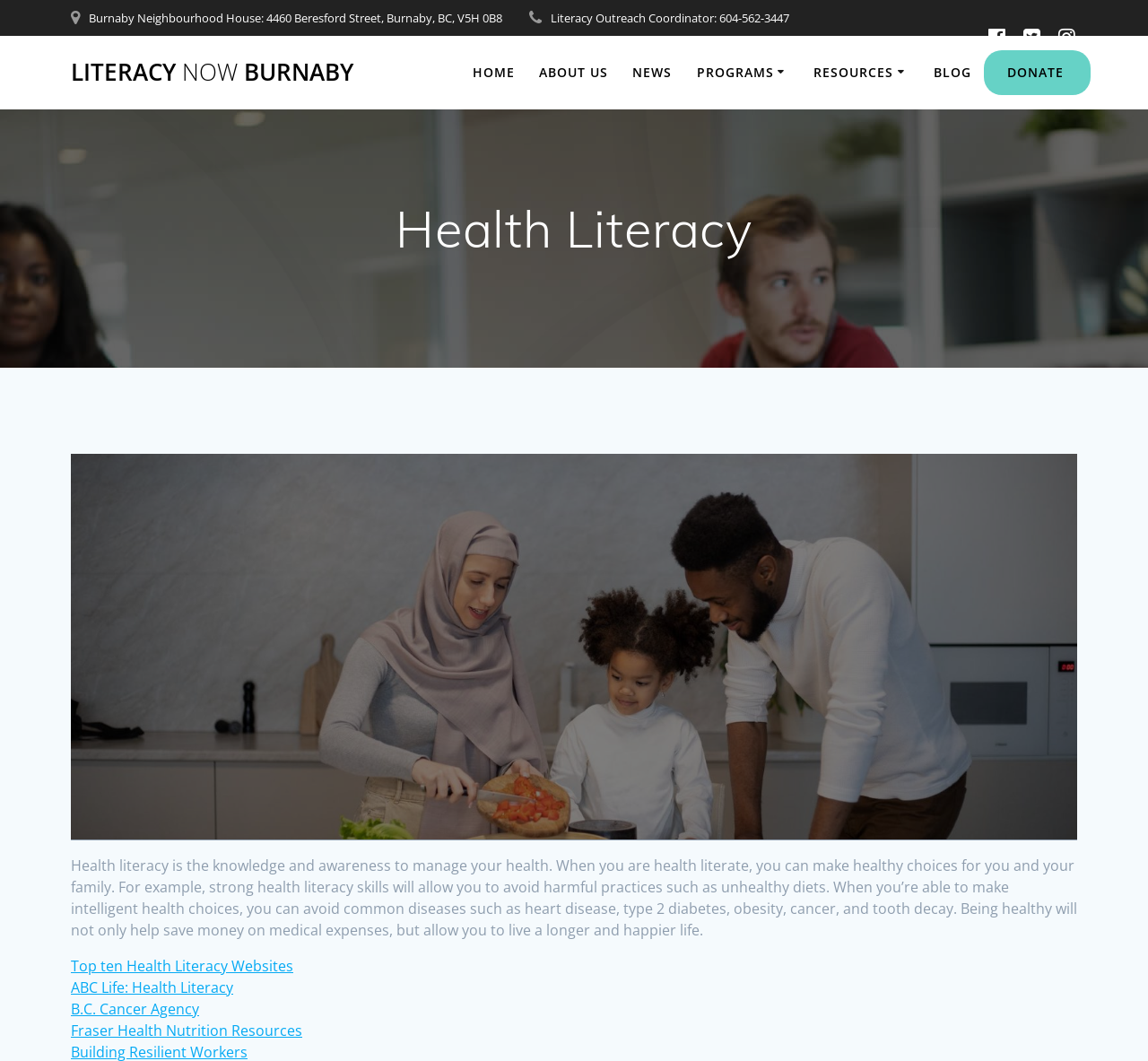Using the webpage screenshot, locate the HTML element that fits the following description and provide its bounding box: "Clear Language".

[0.709, 0.089, 0.89, 0.124]